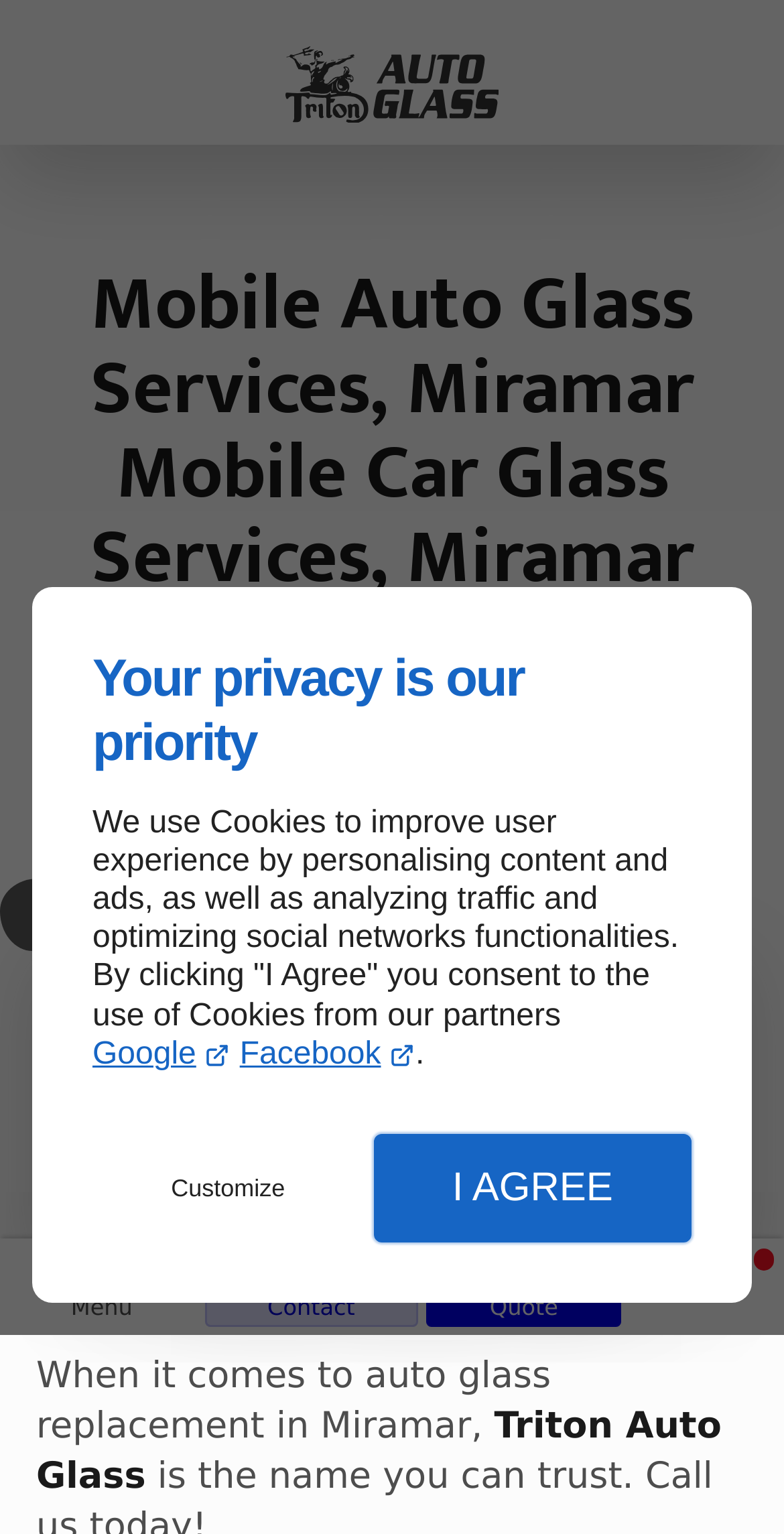Describe the webpage in detail, including text, images, and layout.

The webpage is about Triton Auto Glass, a mobile auto glass service provider in Miramar. At the top of the page, there is a logo of Triton Auto Glass, which is also a link to the company's website. Below the logo, there is a heading that reads "Mobile Auto Glass Services, Miramar Mobile Car Glass Services, Miramar Mobile Vehicle Glass Services, Miramar".

On the top-right corner of the page, there is a dialog box with a message about the use of cookies on the website. The dialog box contains links to Google and Facebook, as well as buttons to customize cookie settings and agree to the use of cookies.

On the left side of the page, there is a navigation menu button that, when expanded, displays a menu with options such as "Menu", "Contact", and "Settings". The contact information section displays a brief description of the contact details, useful information, and social networks.

On the right side of the page, there is a button to get a quote, and next to it, there is a button to open user settings. Below these buttons, there is a large image that takes up most of the page, with a caption that reads "Mobile Auto Glass Services, Miramar". Below the image, there is a paragraph of text that describes Triton Auto Glass's auto glass replacement services in Miramar, followed by the company name "Triton Auto Glass" in a larger font.

Overall, the webpage has a simple and clean layout, with a focus on providing information about Triton Auto Glass's services and contact information.